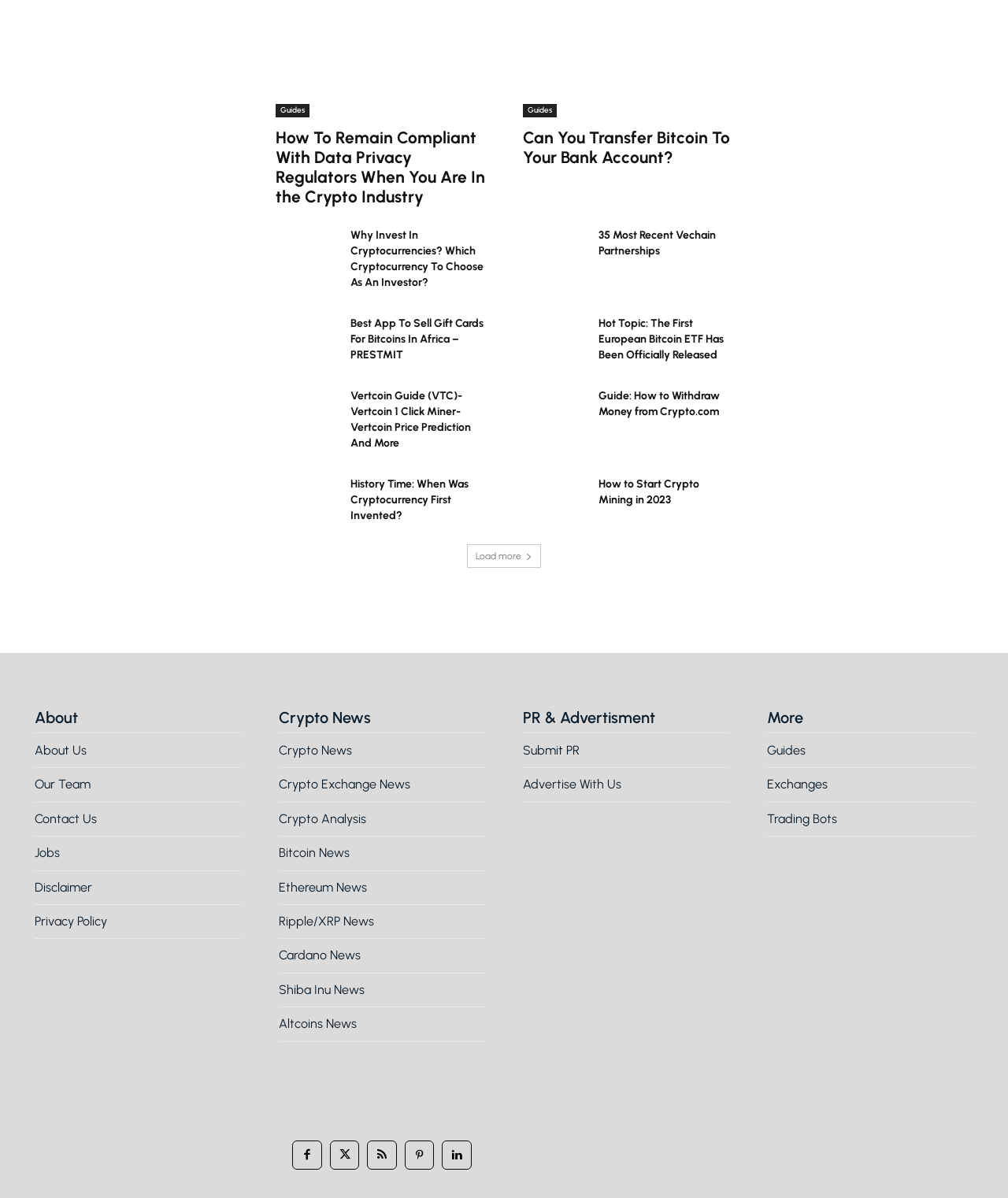Please locate the bounding box coordinates of the element that needs to be clicked to achieve the following instruction: "Check the 'Crypto News'". The coordinates should be four float numbers between 0 and 1, i.e., [left, top, right, bottom].

[0.277, 0.619, 0.481, 0.634]